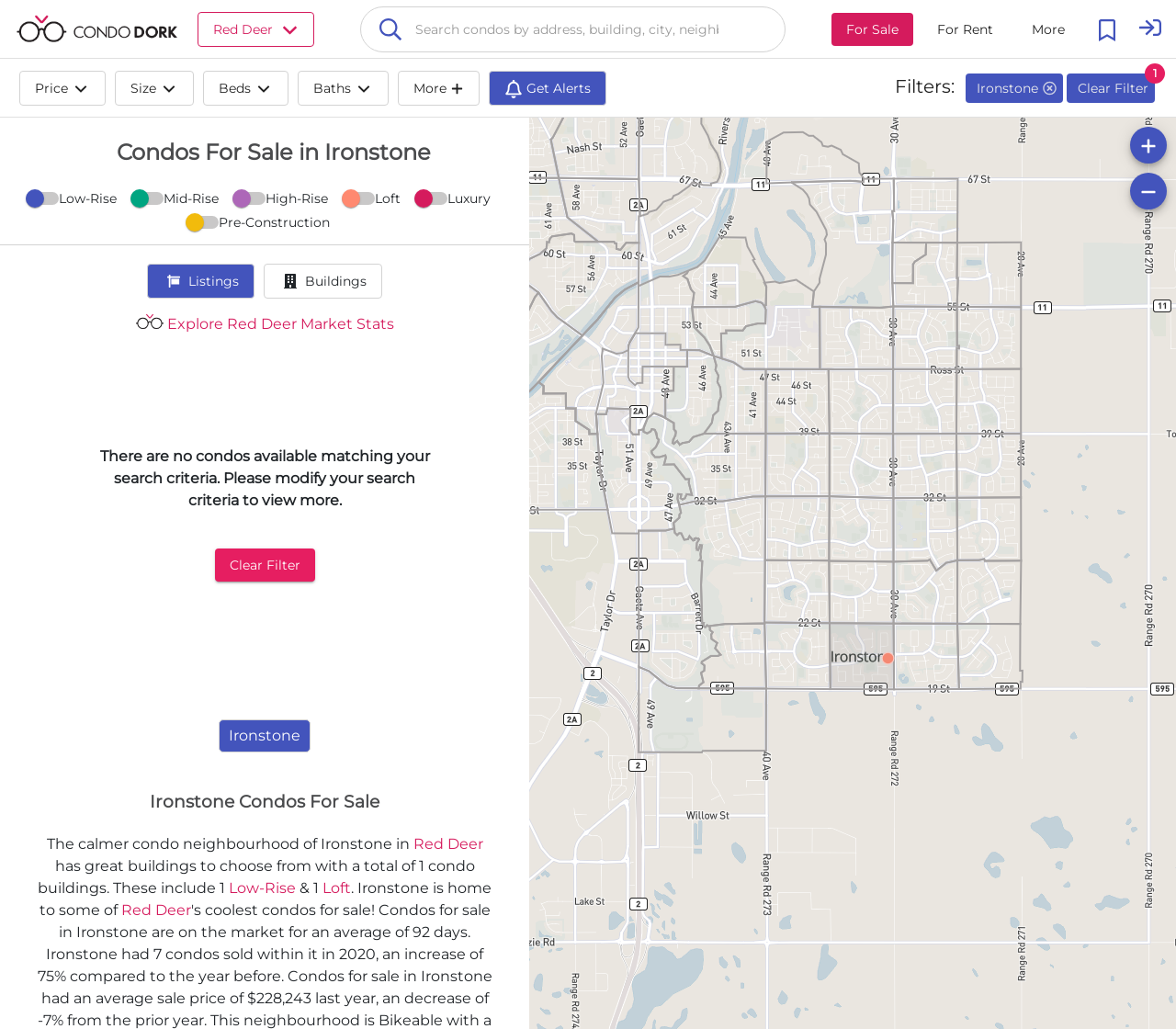Could you specify the bounding box coordinates for the clickable section to complete the following instruction: "Try Paragliding"?

None